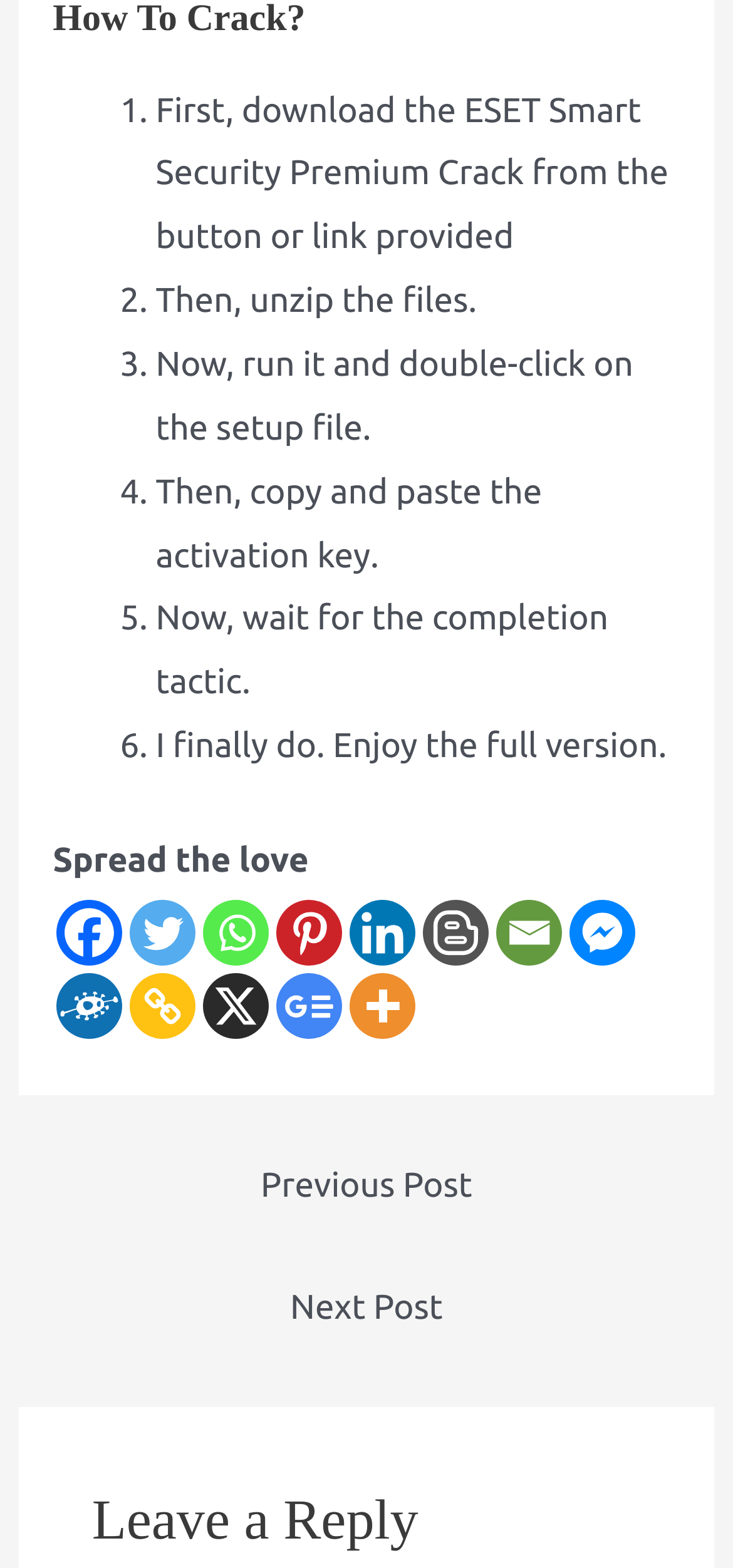Please locate the bounding box coordinates of the element that should be clicked to achieve the given instruction: "Click on Email".

[0.677, 0.574, 0.767, 0.616]